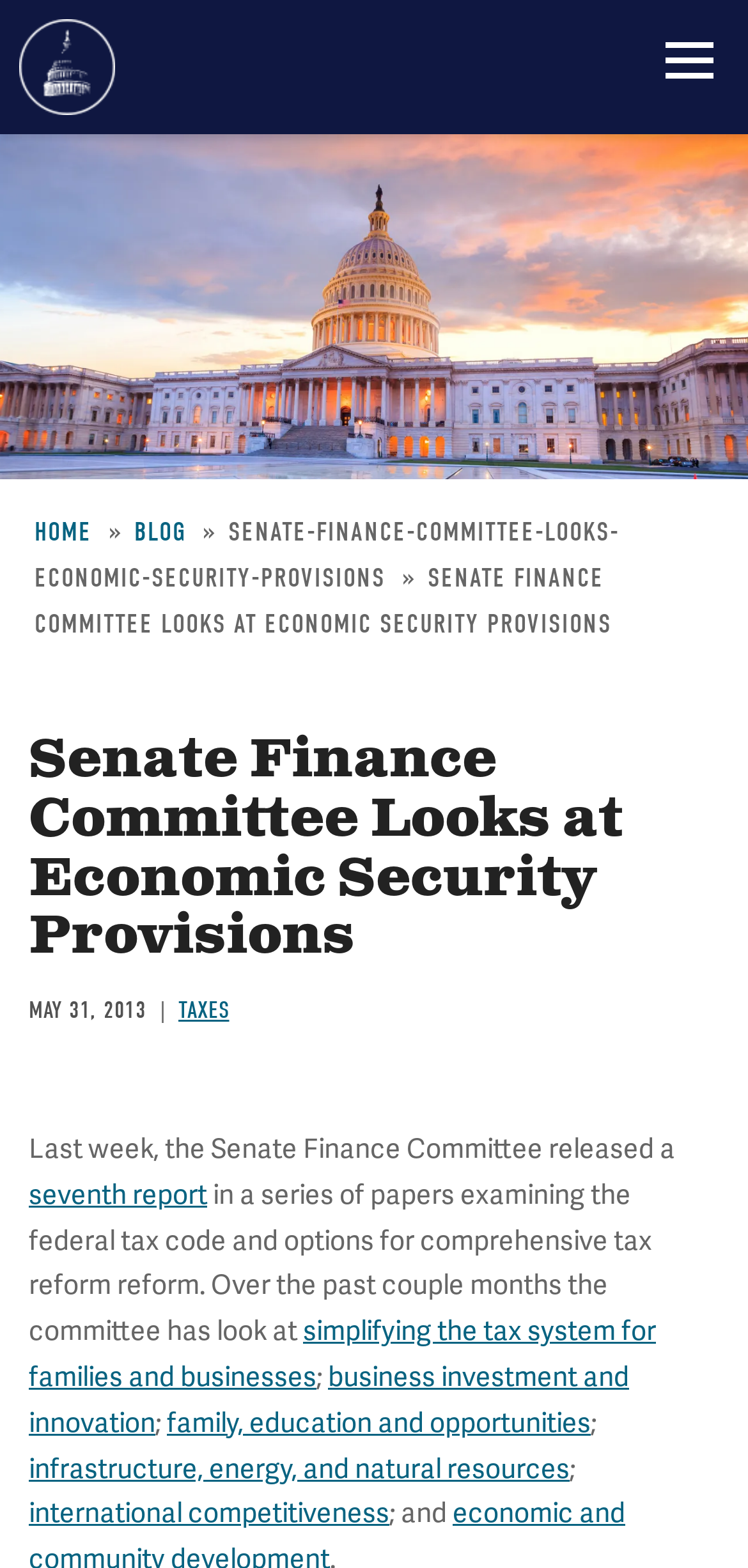Create a detailed narrative of the webpage’s visual and textual elements.

The webpage is about the Senate Finance Committee's report on economic security provisions, released on May 31, 2013. At the top-left corner, there is a link to skip to the main content. Below it, there is a heading that reads "Committee for a Responsible Federal Budget" with a link to the committee's website. On the top-right corner, there is a link to a menu.

Below the top section, there is a navigation bar with a breadcrumb trail that shows the current page's location. The breadcrumb trail consists of links to the home page, blog, and the current page, "Senate Finance Committee Looks at Economic Security Provisions". 

The main content of the page starts with a heading that repeats the title of the page. Below the heading, there is a time stamp that indicates the release date of the report, May 31, 2013. 

The main article begins with a paragraph that describes the report's content. The report is the seventh in a series of papers examining the federal tax code and options for comprehensive tax reform. The committee has looked at various aspects of tax reform, including simplifying the tax system for families and businesses, business investment and innovation, family, education, and opportunities, infrastructure, energy, and natural resources, and international competitiveness. Each of these aspects is linked to a separate page or section.